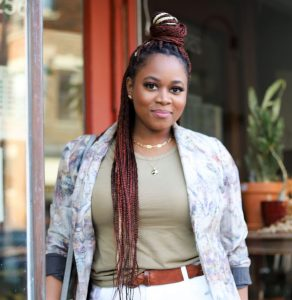Thoroughly describe everything you see in the image.

The image showcases a stylish individual exuding confidence, captured in a well-lit outdoor setting. She sports long, beautifully braided hair gathered into a stylish top knot, accentuating her face. Her outfit consists of a fitted olive green top paired with white high-waisted pants, creating a chic and modern look. A floral patterned light jacket adds a touch of vibrancy to her ensemble. She accessorizes with delicate necklaces, enhancing her graceful appearance. In the background, hints of greenery suggest a lively atmosphere, while the warm colors around her convey a welcoming vibe. This image reflects an effortless blend of fashion and personality, embodying the spirit of contemporary beauty.